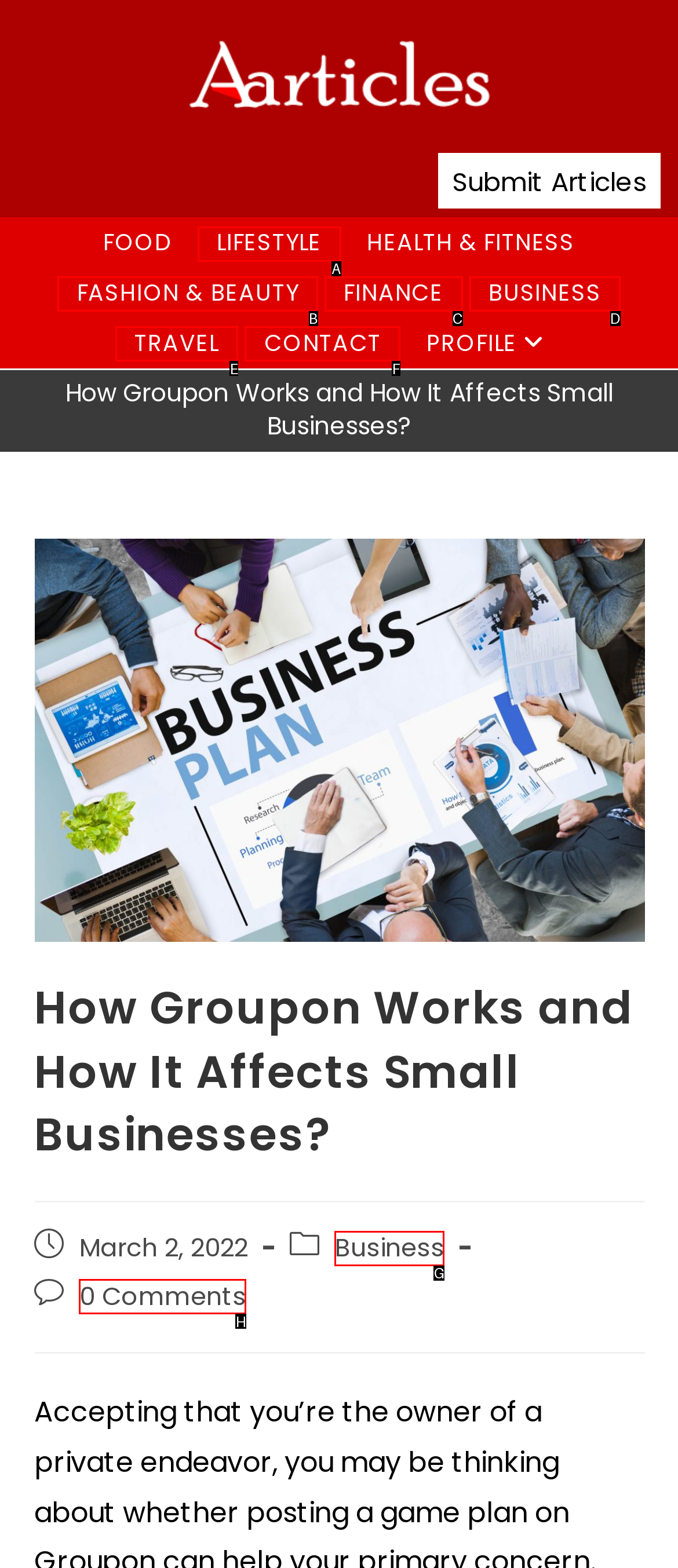Please select the letter of the HTML element that fits the description: Lifestyle. Answer with the option's letter directly.

A